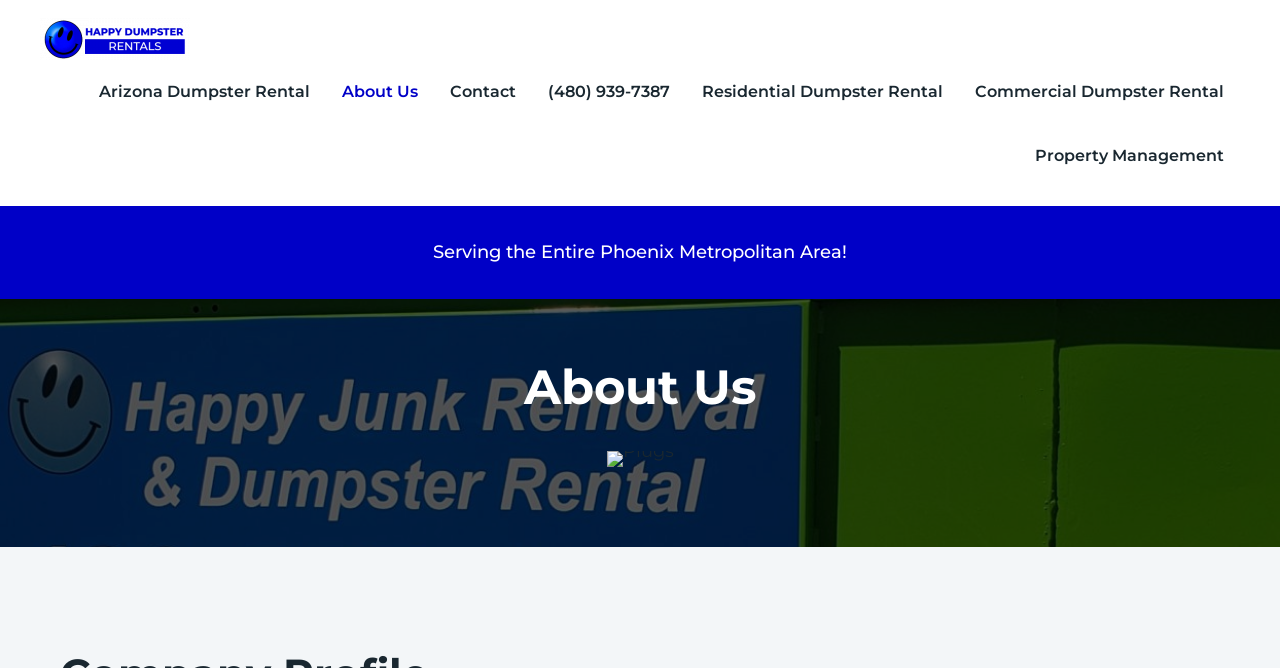Please locate the bounding box coordinates for the element that should be clicked to achieve the following instruction: "Click on the 'About Us' link". Ensure the coordinates are given as four float numbers between 0 and 1, i.e., [left, top, right, bottom].

[0.255, 0.09, 0.339, 0.186]